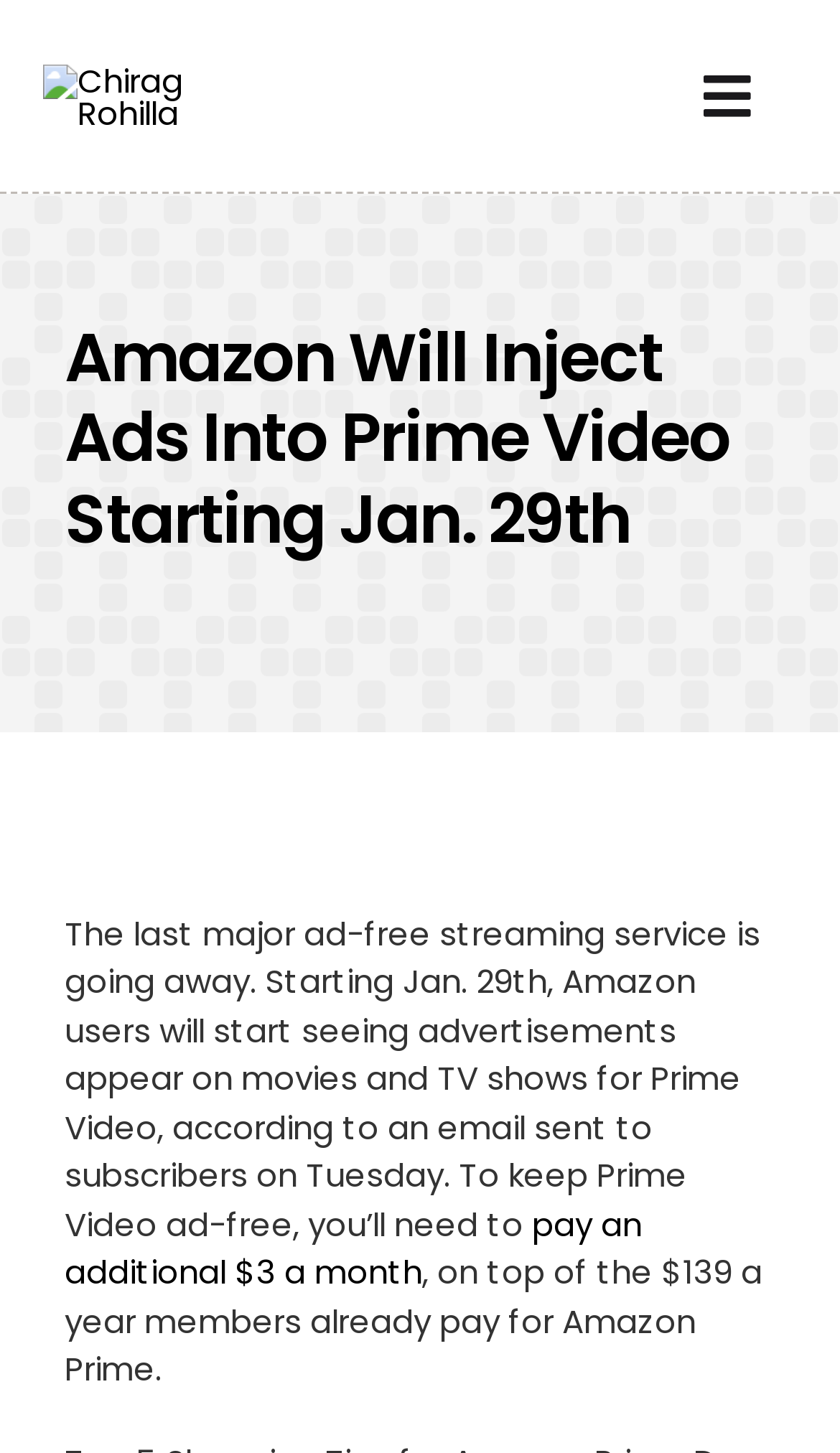Locate the bounding box of the UI element described by: "Tumblr" in the given webpage screenshot.

None